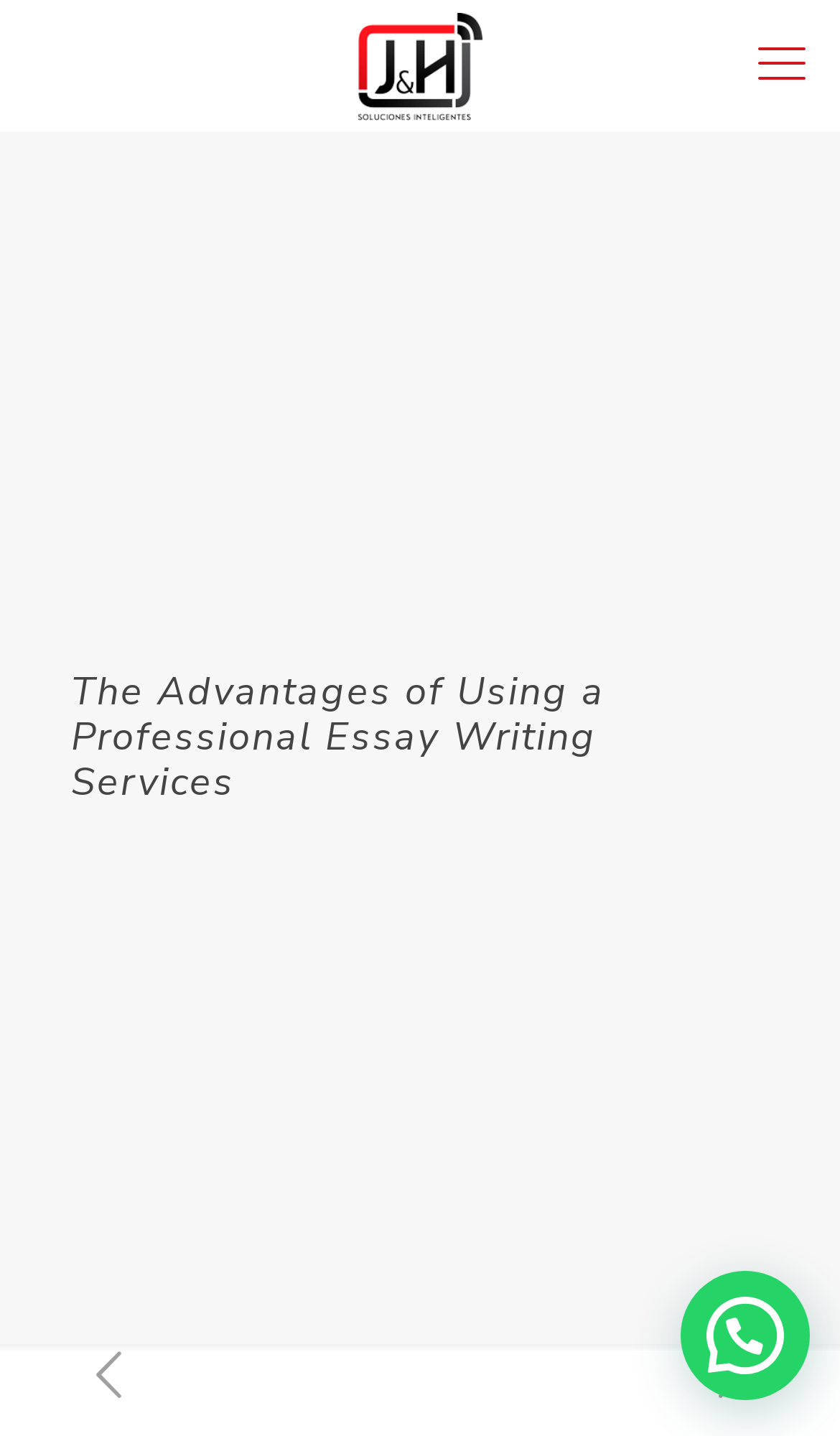Please find and generate the text of the main heading on the webpage.

The Advantages of Using a Professional Essay Writing Services